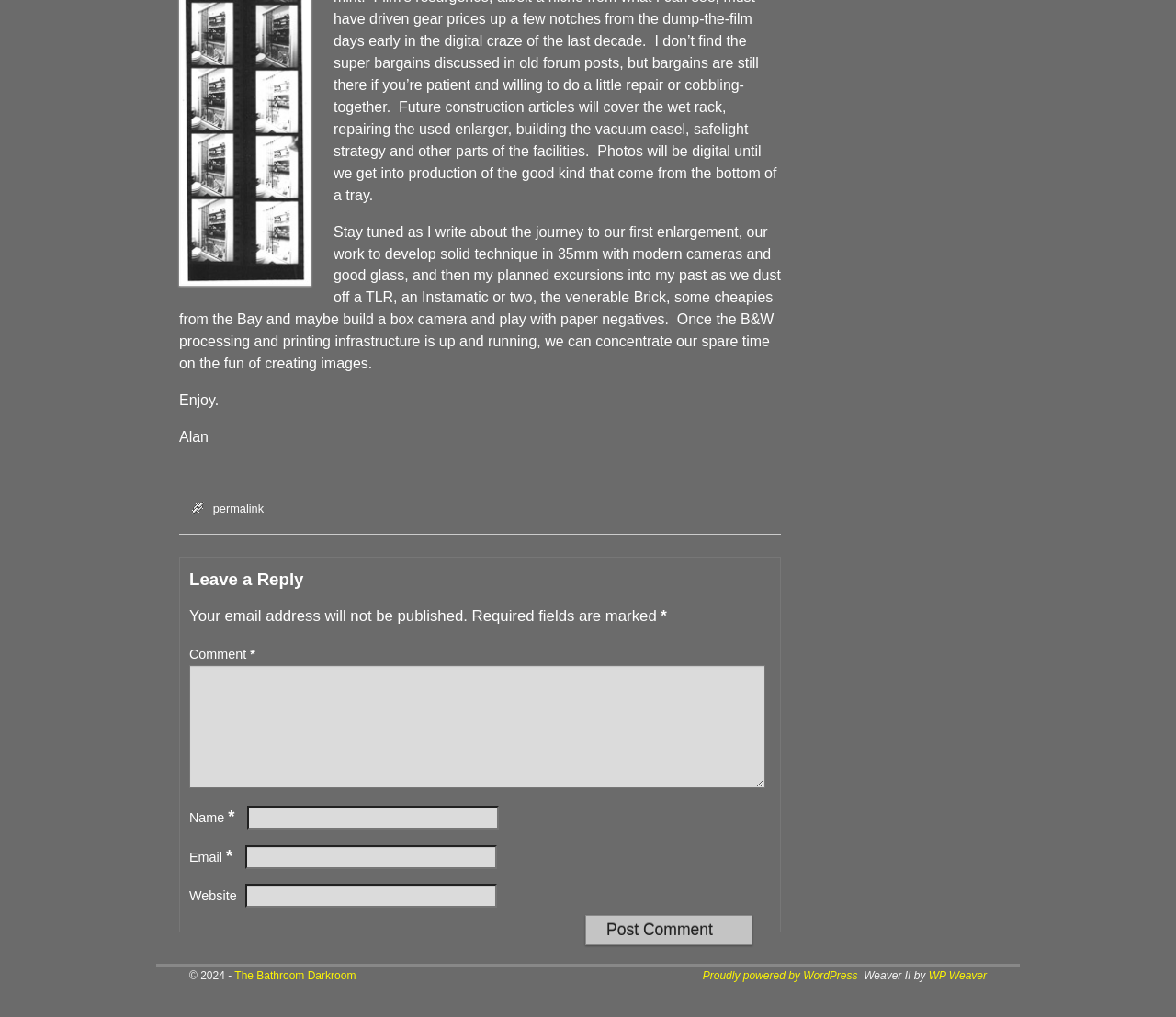Respond to the question below with a single word or phrase: What is the author's name?

Alan